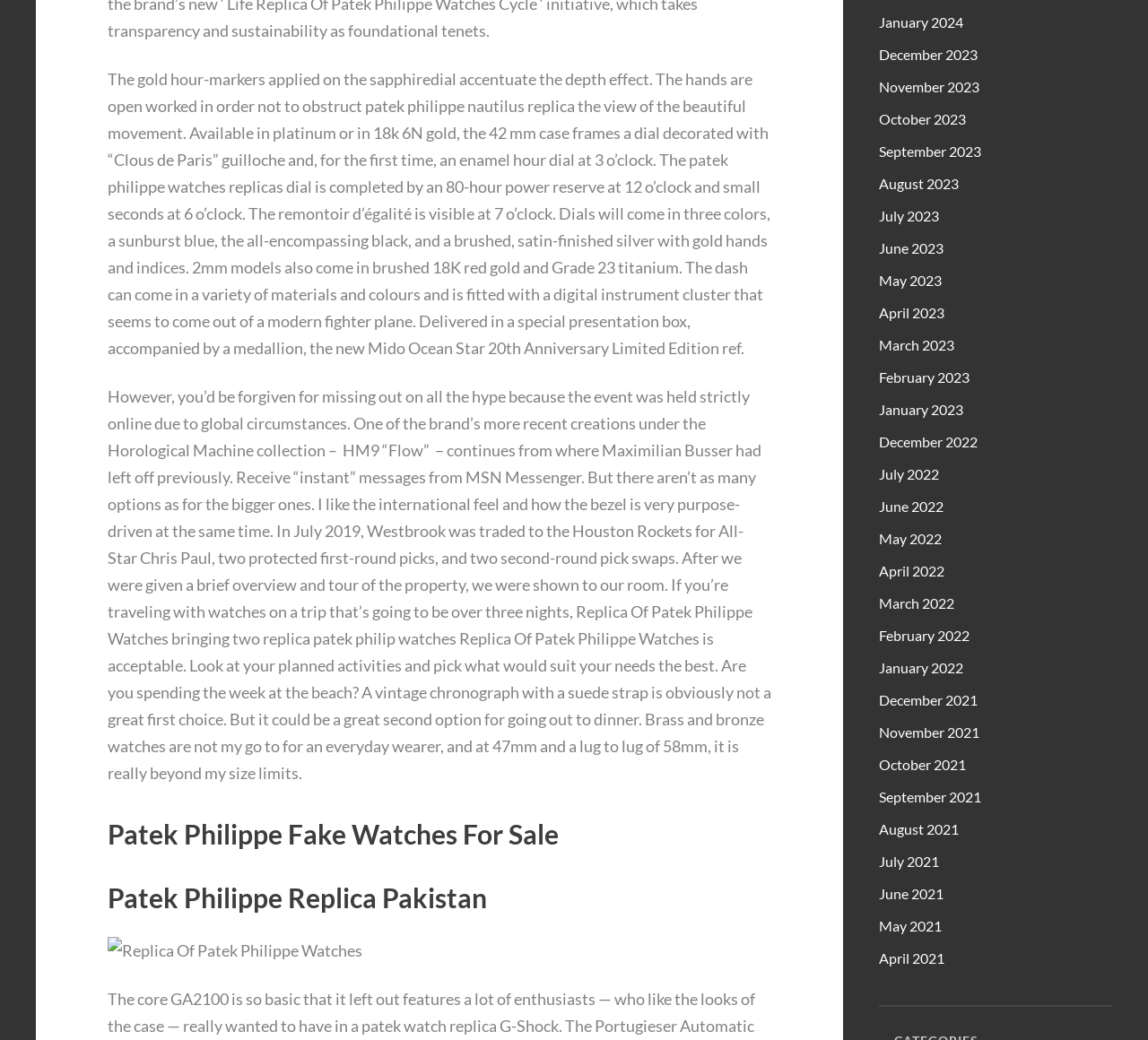Using the information in the image, give a detailed answer to the following question: What is the material of the 42mm case?

The text states that the 42mm case is available in platinum or 18k 6N gold, indicating that these are the two material options for the case.